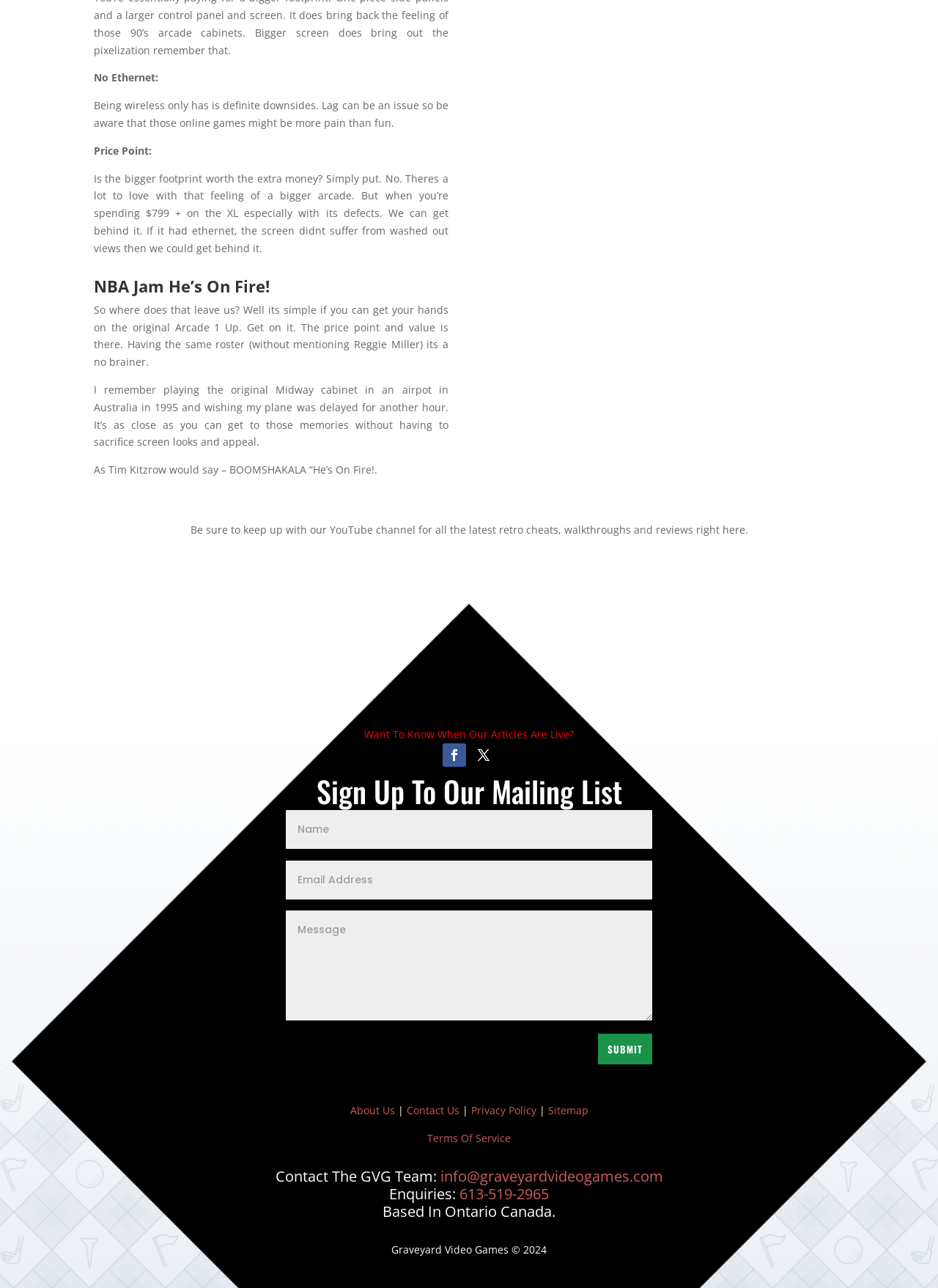Identify the bounding box coordinates for the element you need to click to achieve the following task: "Click the SUBMIT button". The coordinates must be four float values ranging from 0 to 1, formatted as [left, top, right, bottom].

[0.638, 0.803, 0.695, 0.826]